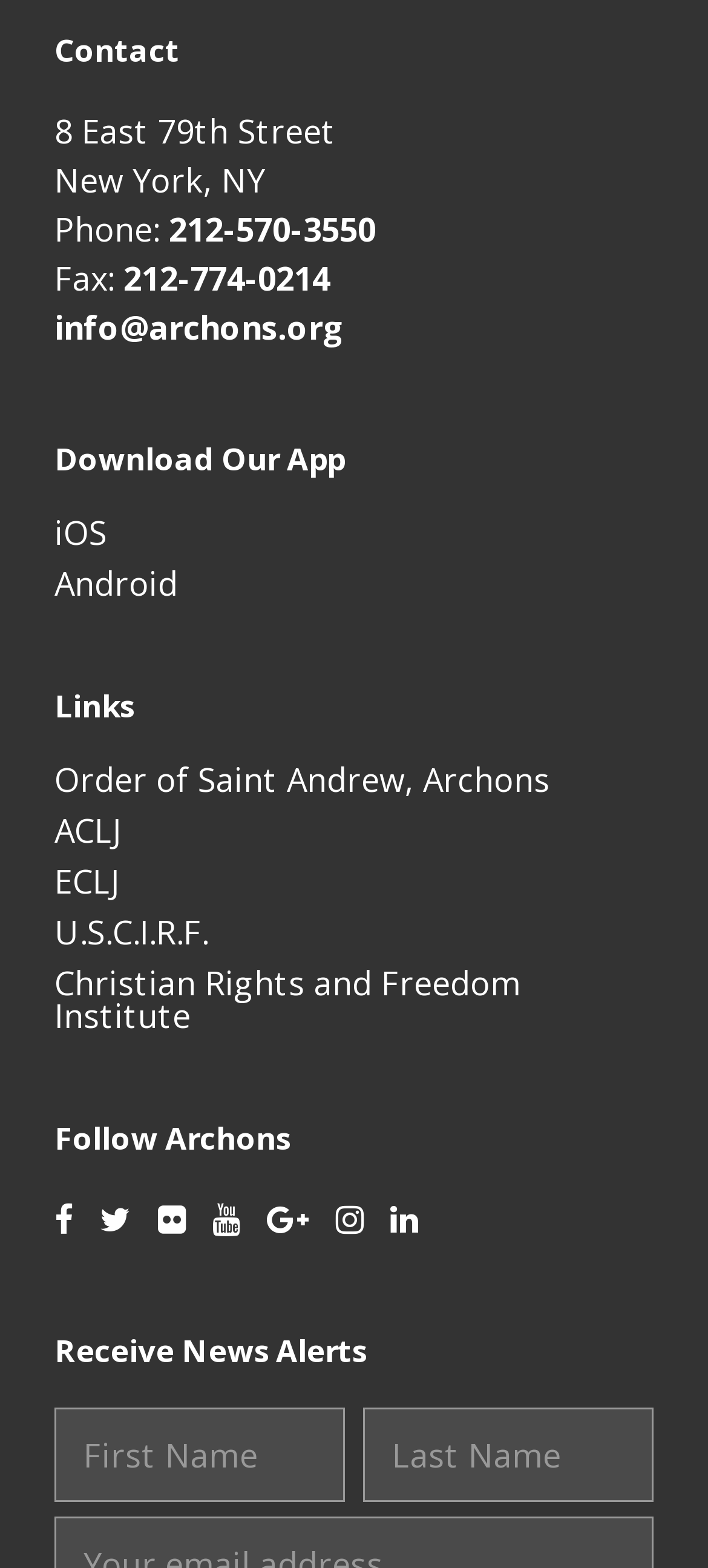Please identify the bounding box coordinates of where to click in order to follow the instruction: "follow Archons on Facebook".

[0.141, 0.762, 0.185, 0.793]